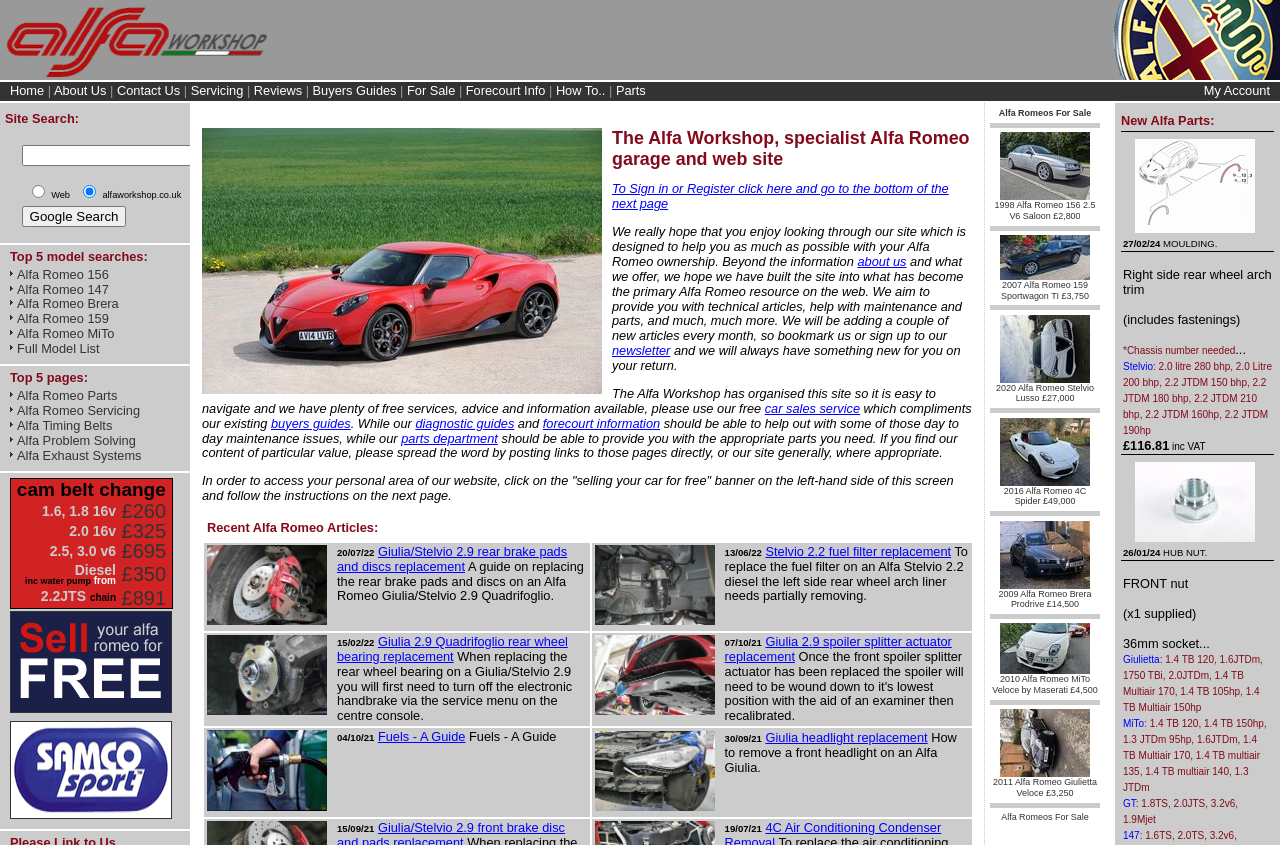Answer succinctly with a single word or phrase:
What is the purpose of the search box?

Site Search